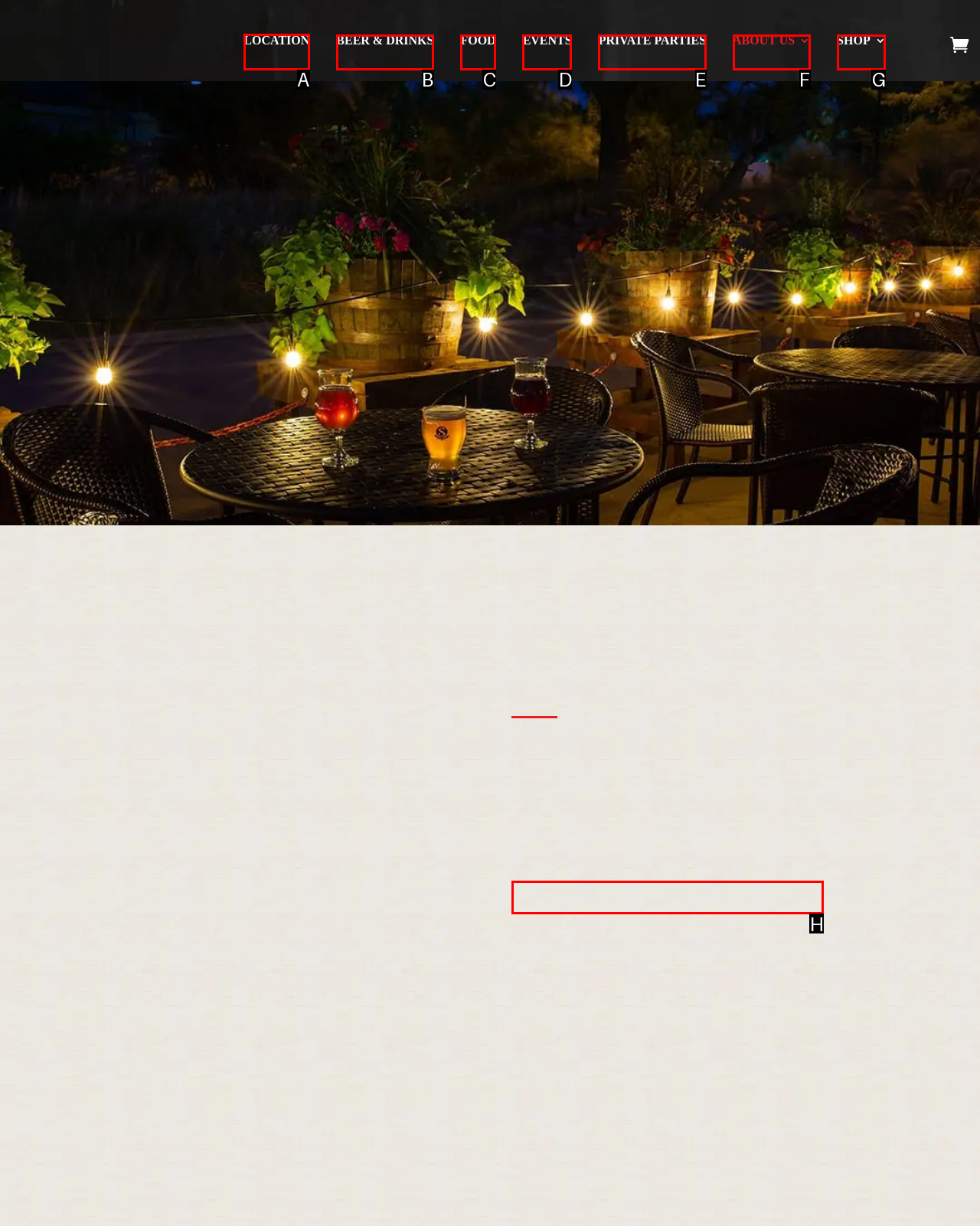Select the HTML element that needs to be clicked to perform the task: Learn about the location. Reply with the letter of the chosen option.

A